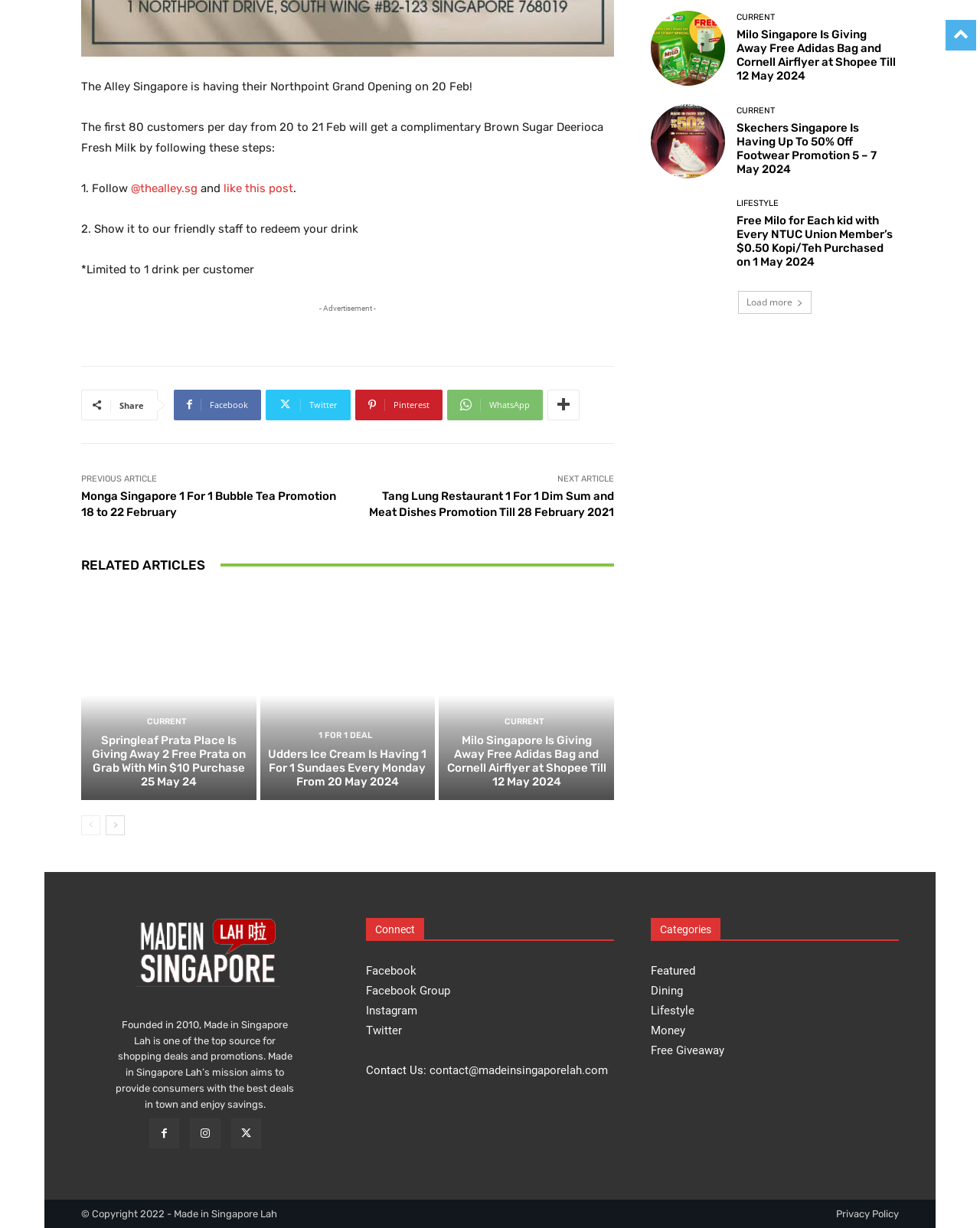Please specify the bounding box coordinates of the clickable region necessary for completing the following instruction: "Read the article about The Alley Singapore's Northpoint Grand Opening". The coordinates must consist of four float numbers between 0 and 1, i.e., [left, top, right, bottom].

[0.083, 0.065, 0.482, 0.076]